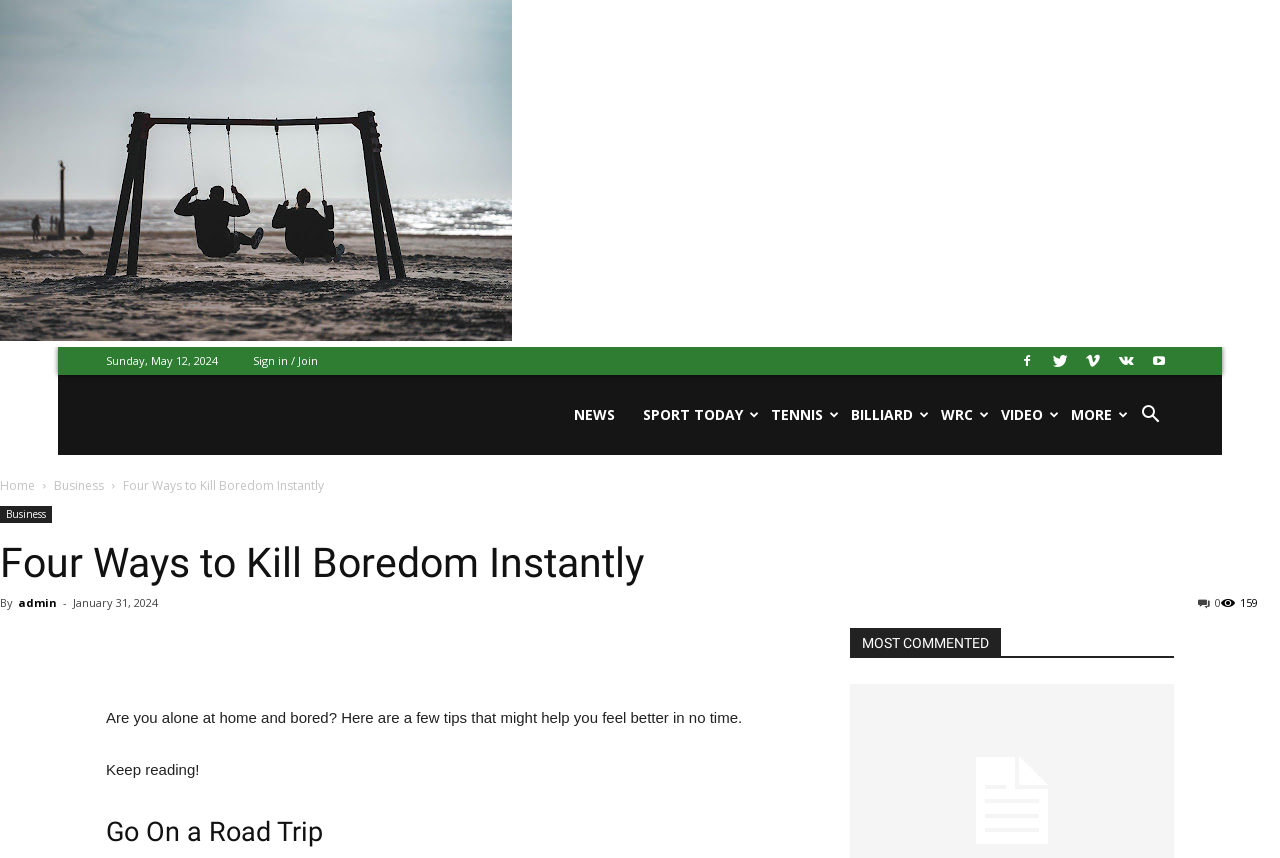What is the date of the article?
Based on the image content, provide your answer in one word or a short phrase.

January 31, 2024